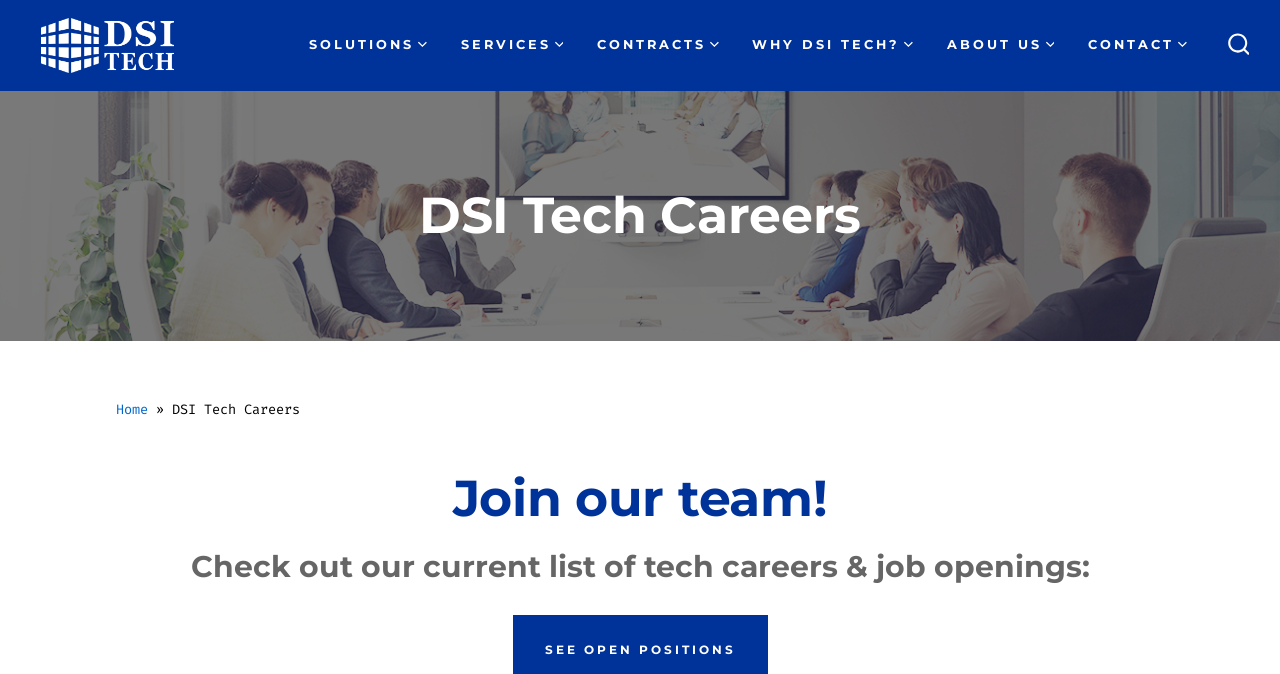Find the bounding box coordinates for the area that must be clicked to perform this action: "Click on Central Bank of India Attender posts".

None